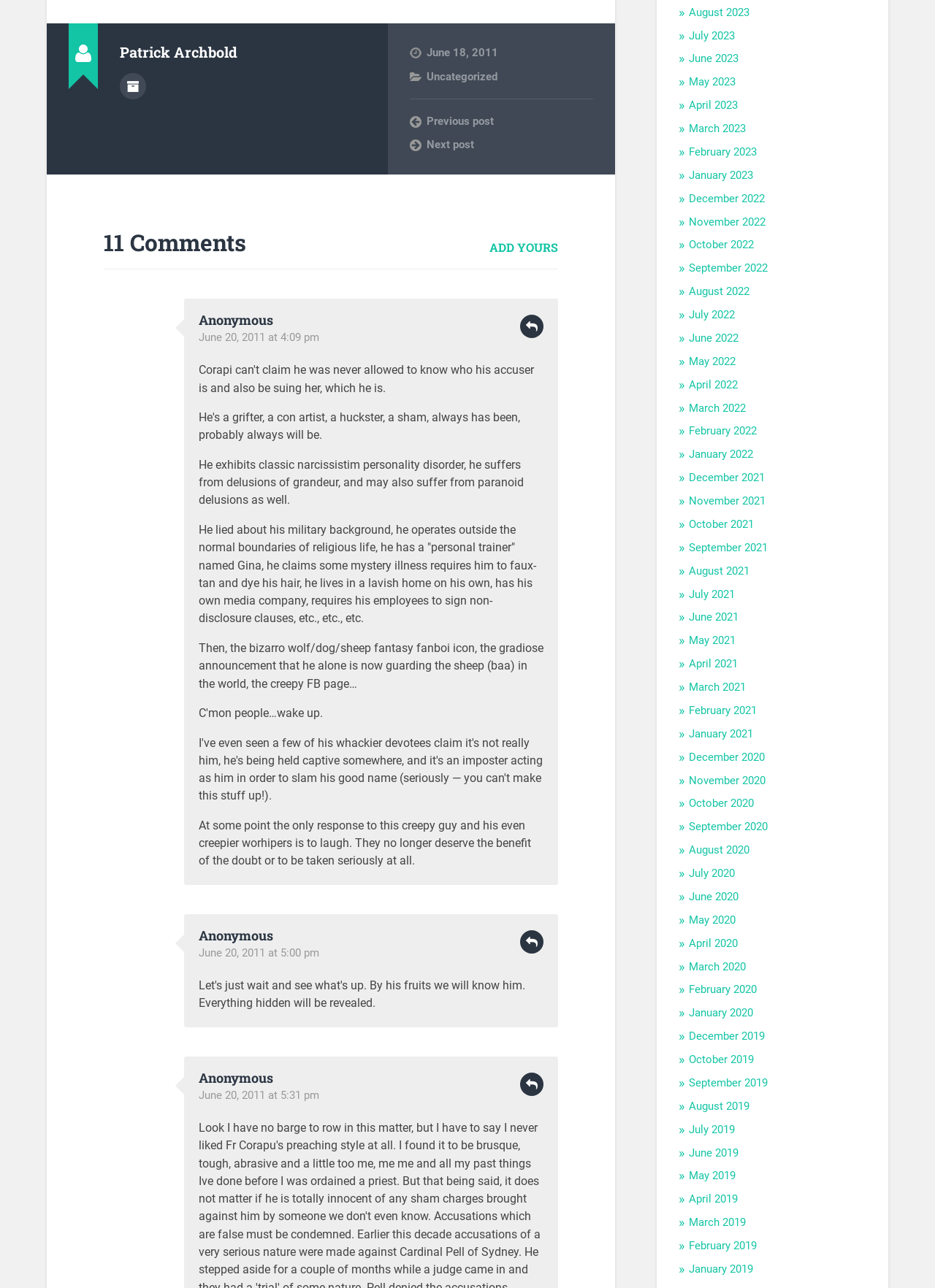Are there links to other months?
Refer to the image and give a detailed answer to the question.

There are links to other months, which are listed at the bottom of the page, starting from August 2023 and going back to January 2019.